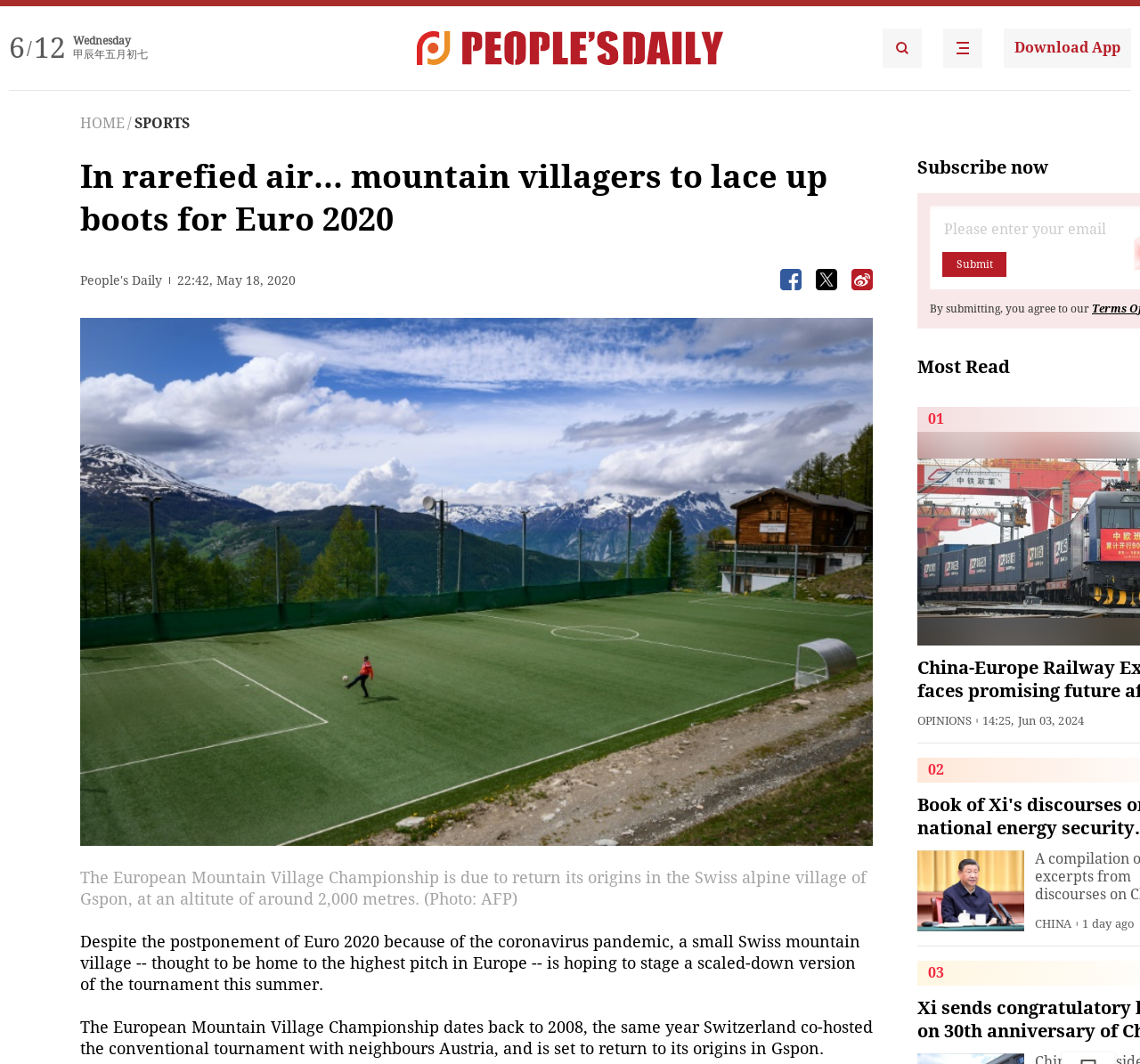Please study the image and answer the question comprehensively:
What is the name of the village hosting the European Mountain Village Championship?

The answer can be found in the paragraph that starts with 'The European Mountain Village Championship is due to return its origins in the Swiss alpine village of Gspon...' which indicates that Gspon is the village hosting the championship.